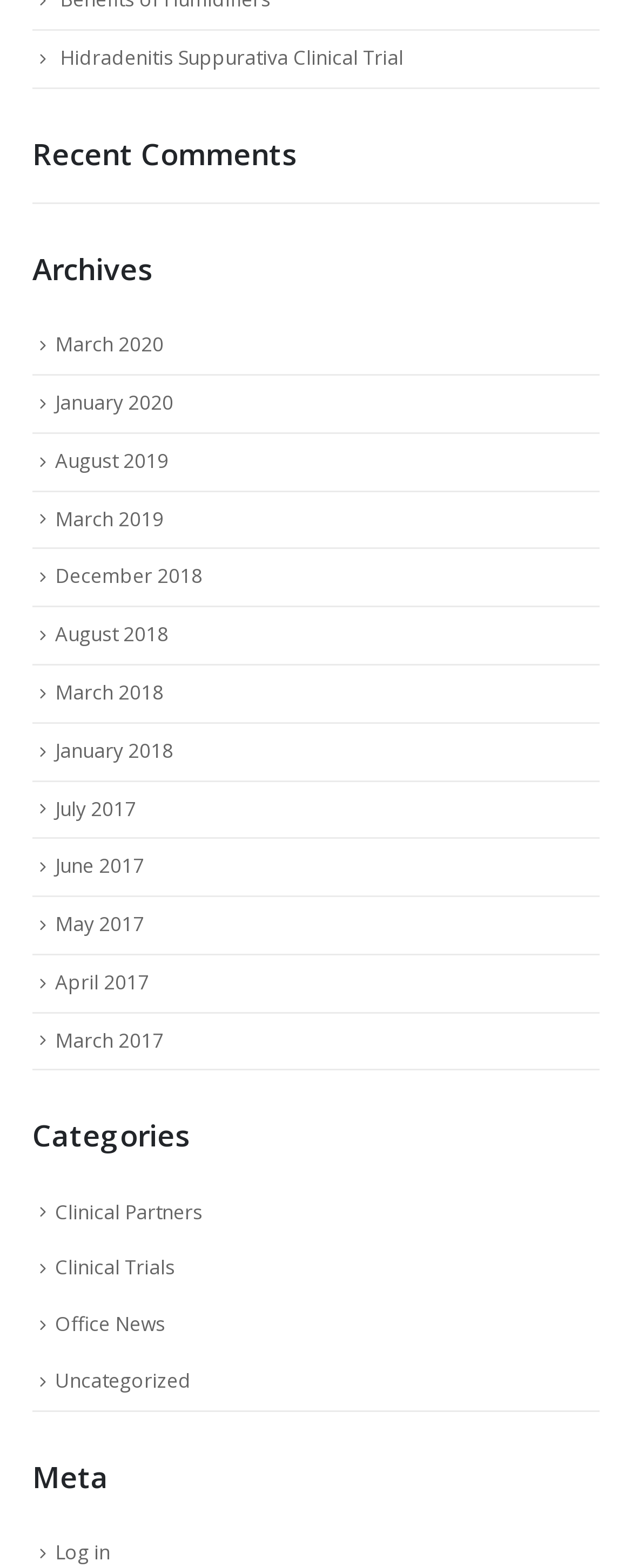From the webpage screenshot, predict the bounding box of the UI element that matches this description: "Hidradenitis Suppurativa Clinical Trial".

[0.095, 0.028, 0.638, 0.045]